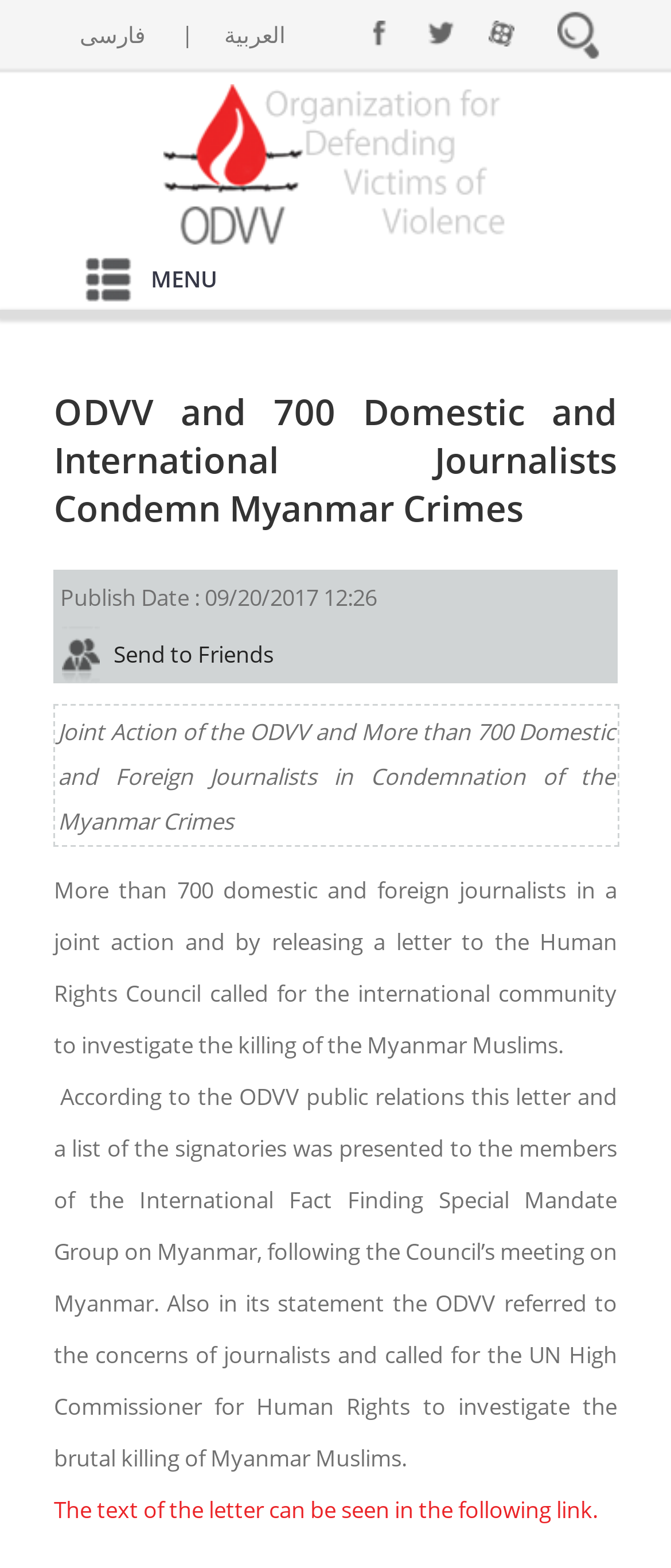How many languages are available on this webpage?
Give a single word or phrase answer based on the content of the image.

3